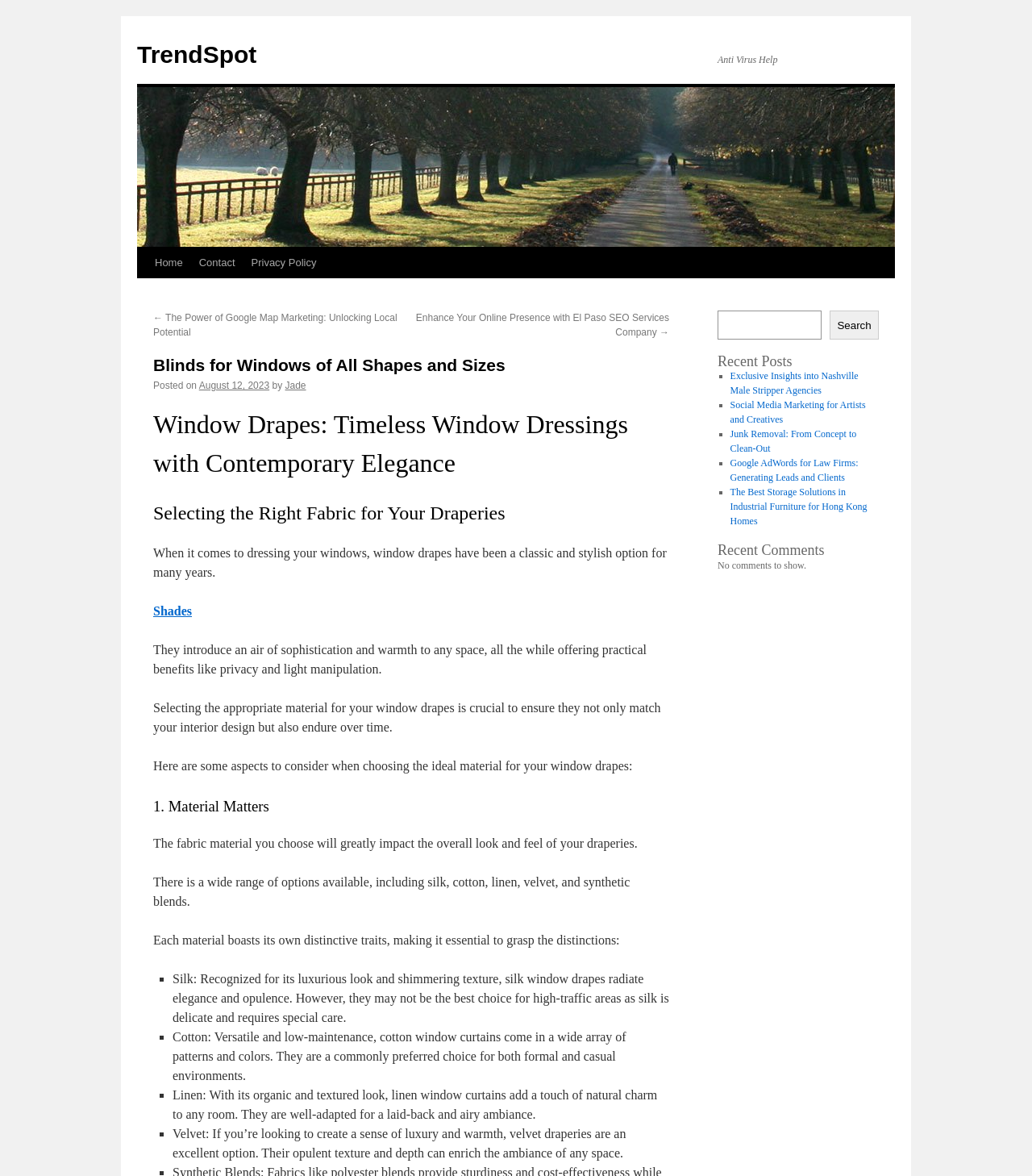Please identify the bounding box coordinates of the element I need to click to follow this instruction: "Click on the 'Home' link".

[0.142, 0.211, 0.185, 0.237]